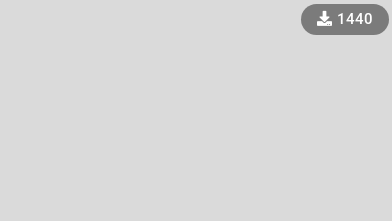What franchise is incorporated into the GTA San Andreas mod?
With the help of the image, please provide a detailed response to the question.

The answer can be obtained by understanding the context of the mod, which allows players to experience a creative modification of the popular game, incorporating elements from the 'Ben 10' franchise.